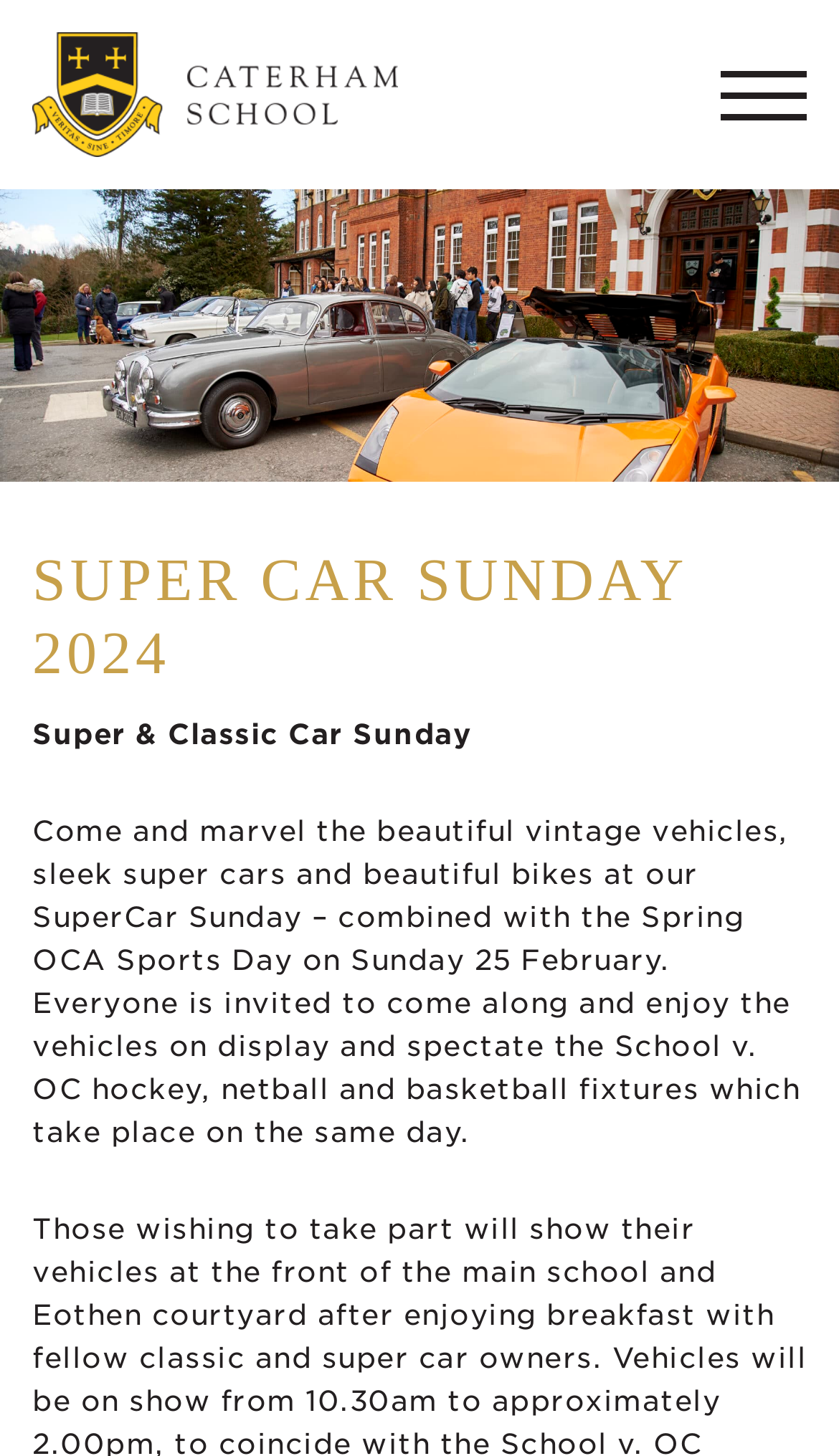Summarize the webpage comprehensively, mentioning all visible components.

The webpage is about Super Car Sunday 2024, an event organized by Caterham School. At the top left corner, there is a link to Caterham School, accompanied by a small image of the school's logo. On the top right corner, there is a button to toggle navigation. 

Below the navigation button, a large image spans the entire width of the page, showcasing Super Car Sunday 2024. 

Underneath the image, a prominent heading "SUPER CAR SUNDAY 2024" is centered on the page. 

Below the heading, there are two blocks of text. The first block is a brief title "Super & Classic Car Sunday", positioned on the left side of the page. The second block is a longer paragraph that provides more details about the event, including the date, activities, and sports fixtures. This paragraph is also positioned on the left side of the page, below the title.